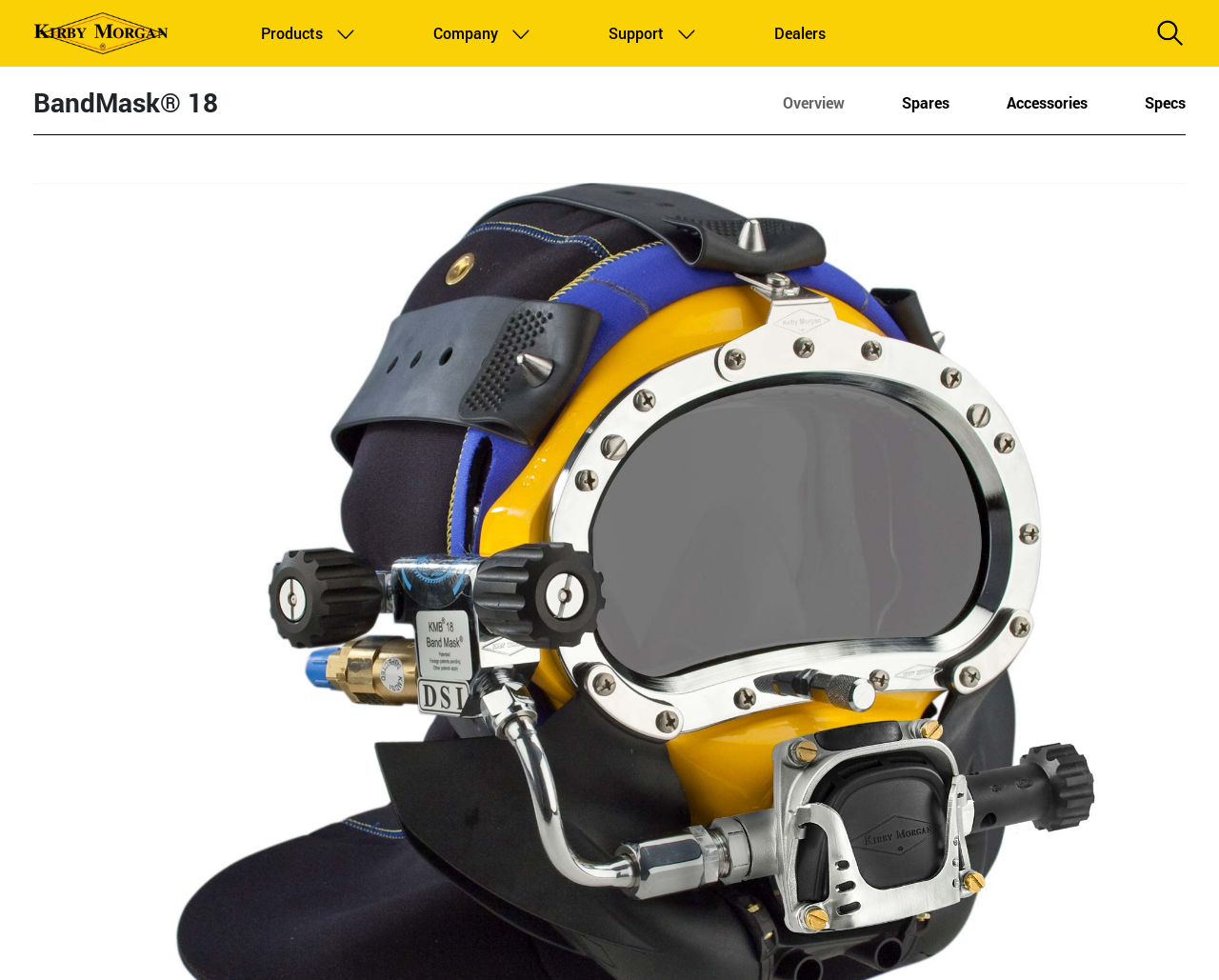Can you find the bounding box coordinates of the area I should click to execute the following instruction: "view BandMask 18 overview"?

[0.595, 0.094, 0.693, 0.115]